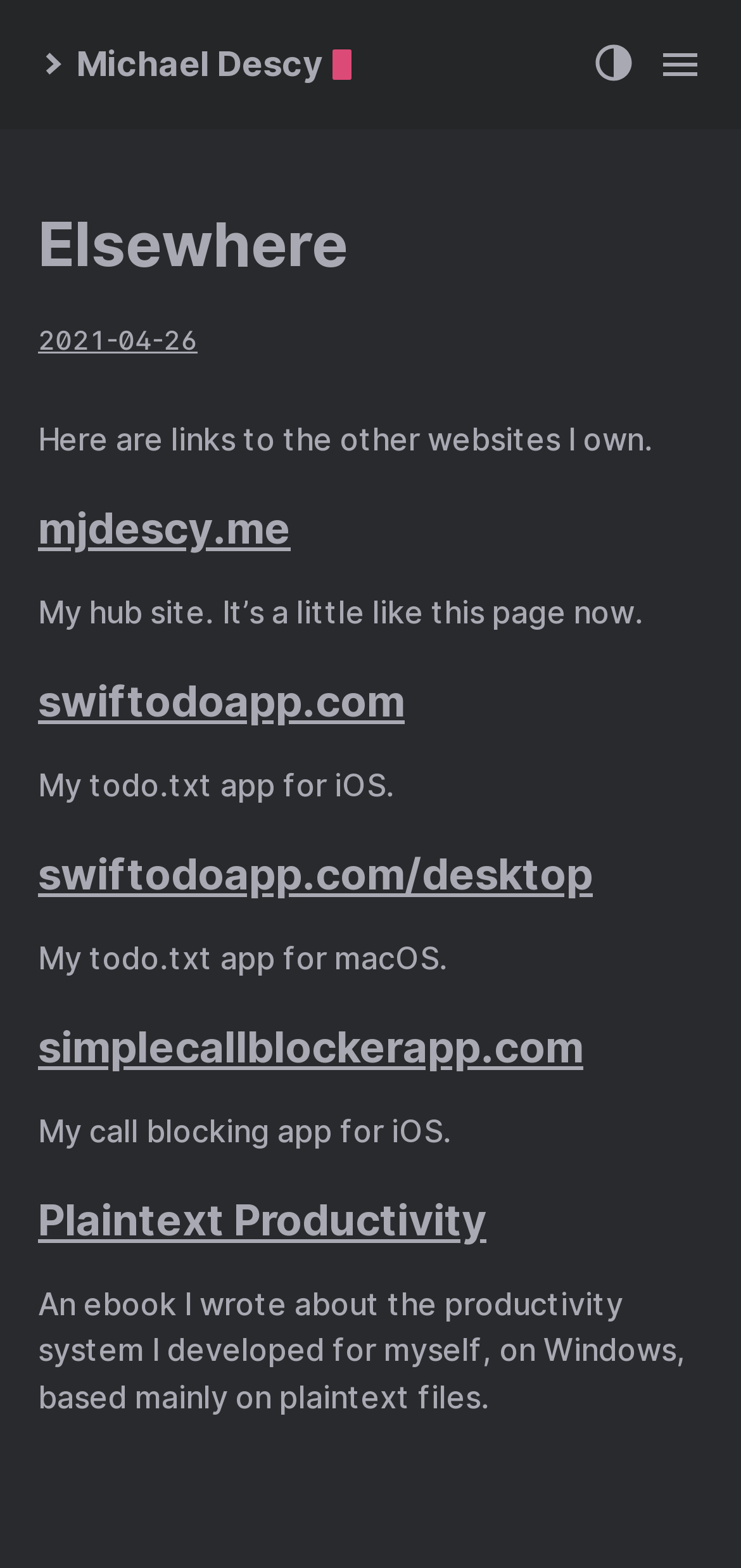How many websites are linked on this page? Analyze the screenshot and reply with just one word or a short phrase.

5